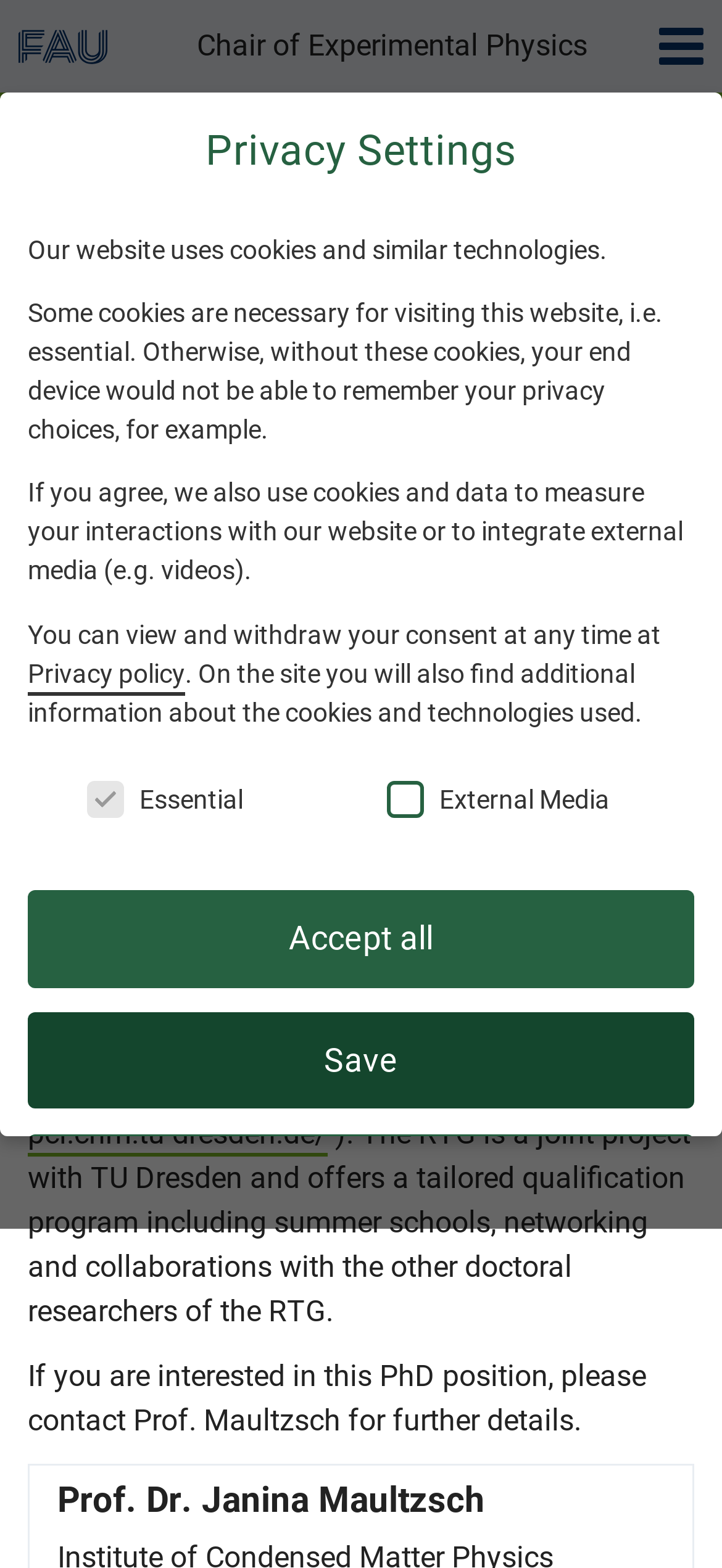Use a single word or phrase to answer the question: 
What is the research project about?

Optical and vibrational signatures of edge topology